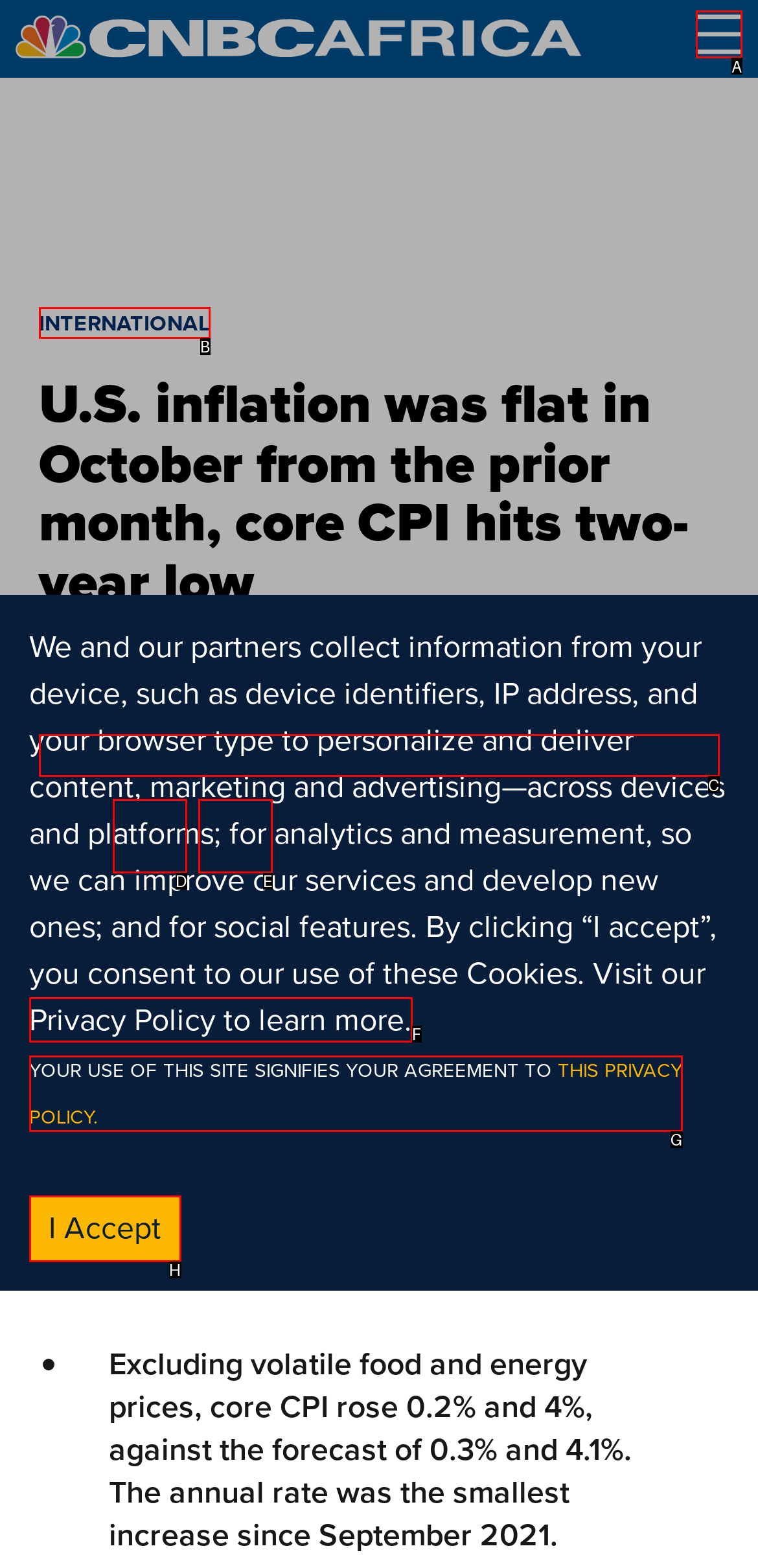What letter corresponds to the UI element to complete this task: Connect with us on LinkedIn
Answer directly with the letter.

None